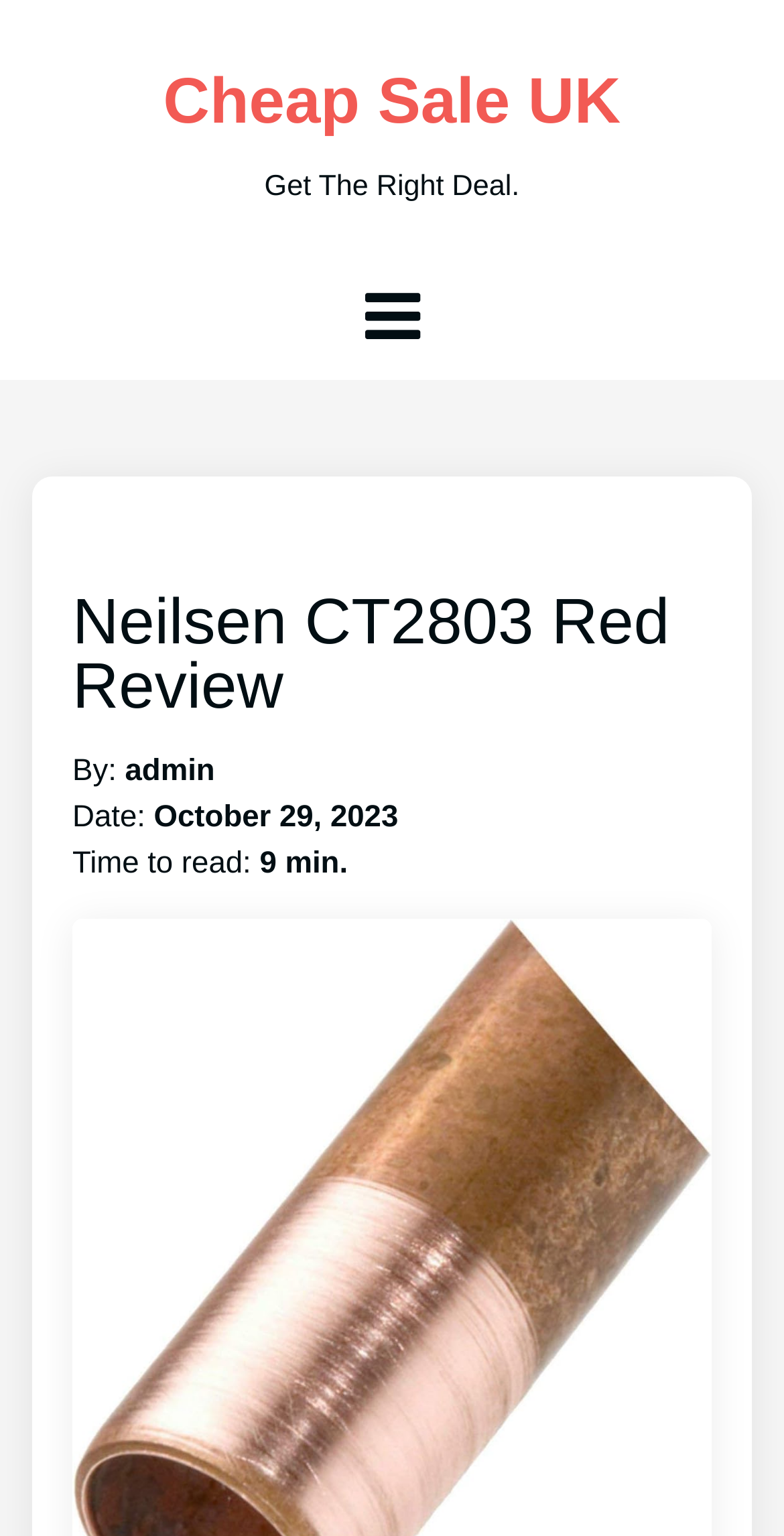Based on the image, give a detailed response to the question: What is the theme of the review?

The theme of the review can be inferred by looking at the main heading 'Neilsen CT2803 Red Review', which suggests that the review is about the Neilsen CT2803 Red product.